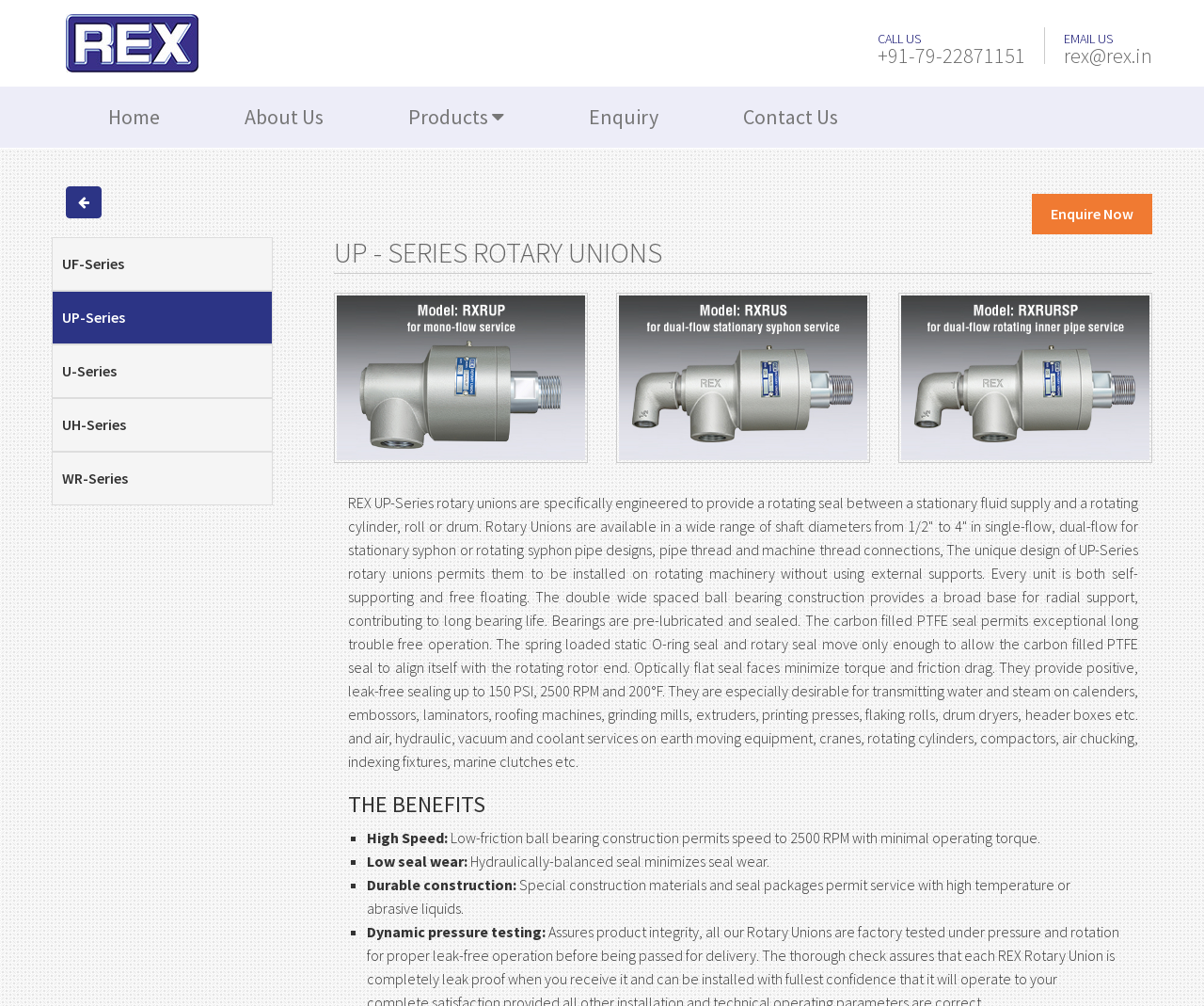Find the bounding box coordinates for the element described here: "About Us".

[0.168, 0.086, 0.304, 0.147]